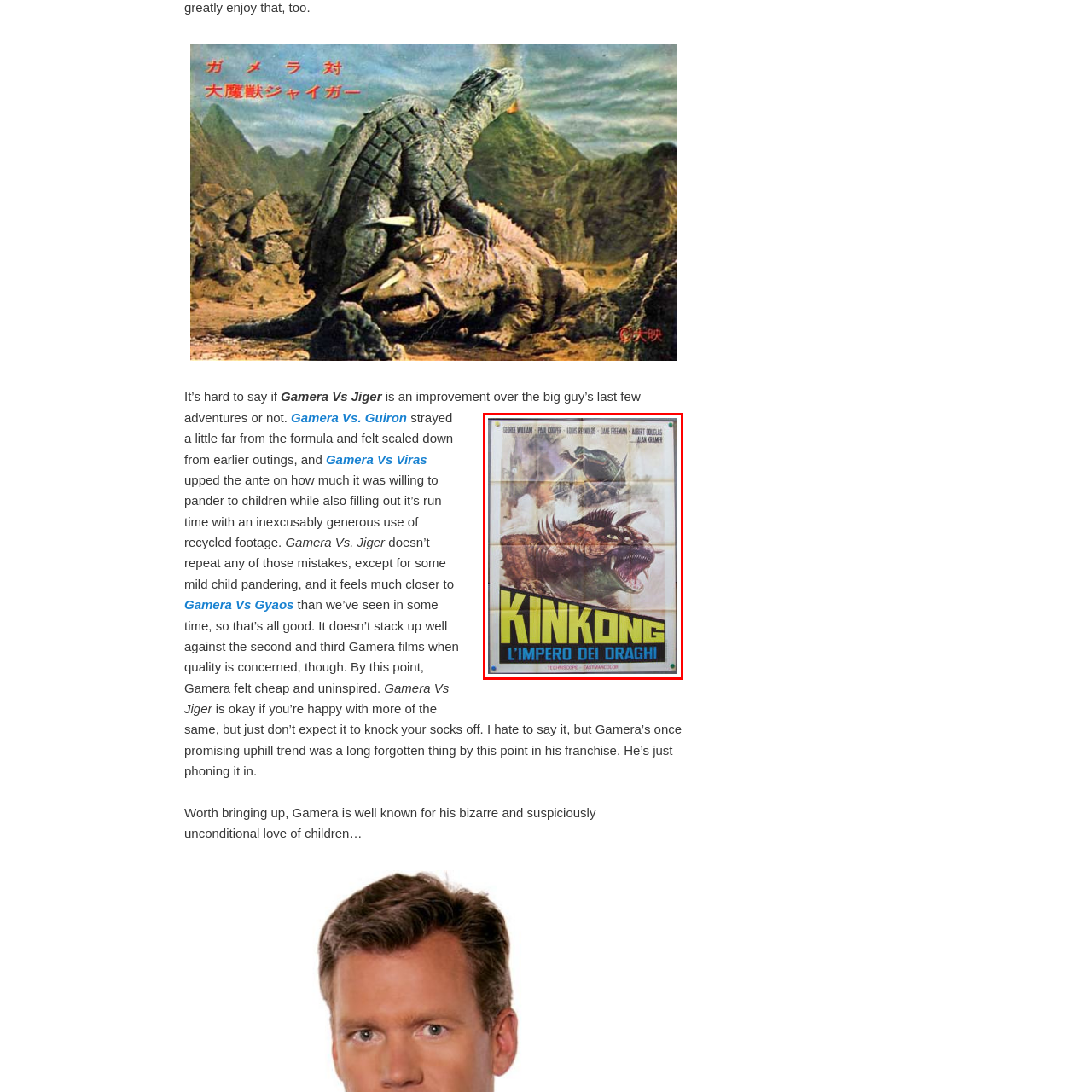Write a detailed description of the image enclosed in the red-bordered box.

The image depicts a vintage movie poster for the film "Kinkong: L'Impero dei Draghi." The artwork features a dramatic scene with giant monsters engaged in a fierce battle, showcasing the fantastical and thrilling elements typical of classic monster films. The poster prominently displays the title at the bottom in bold, stylized letters, emphasizing its importance. The names of the cast and crew are also listed, contributing to the nostalgic charm and excitement surrounding the film's release. This poster represents a blend of adventure and fantasy, appealing to fans of the genre with its vibrant colors and dynamic composition.